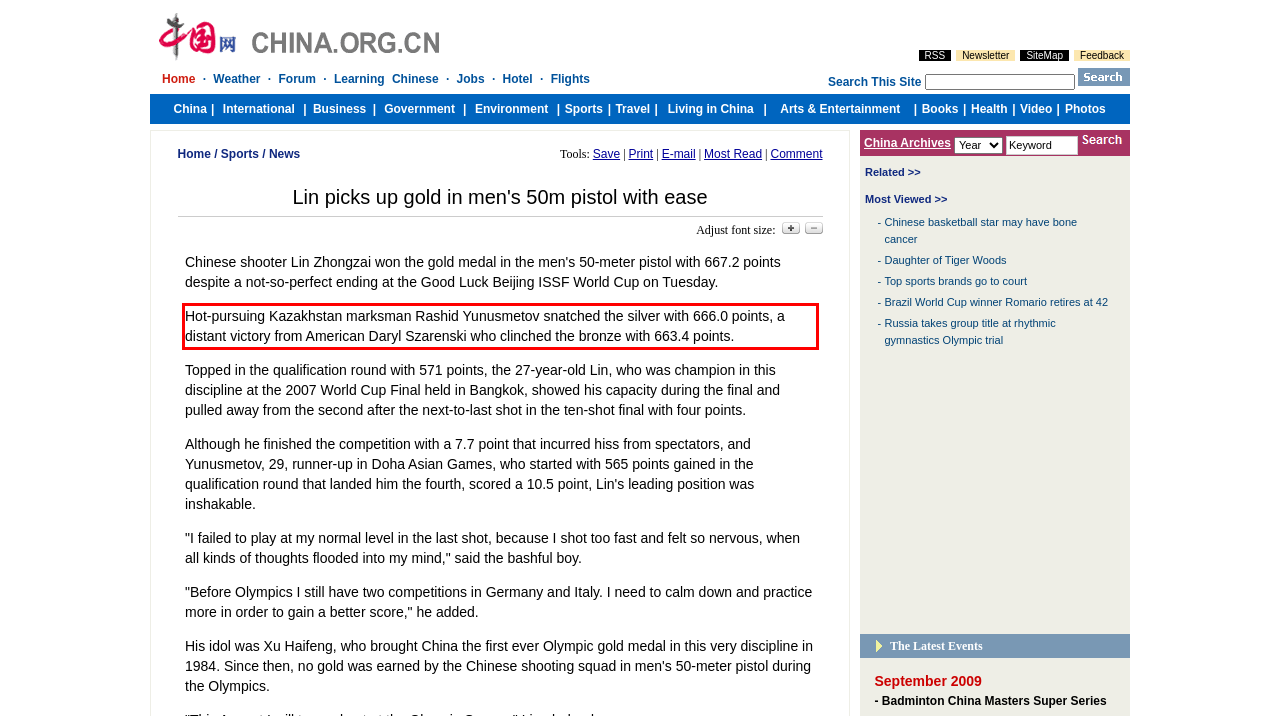Within the screenshot of the webpage, locate the red bounding box and use OCR to identify and provide the text content inside it.

Hot-pursuing Kazakhstan marksman Rashid Yunusmetov snatched the silver with 666.0 points, a distant victory from American Daryl Szarenski who clinched the bronze with 663.4 points.